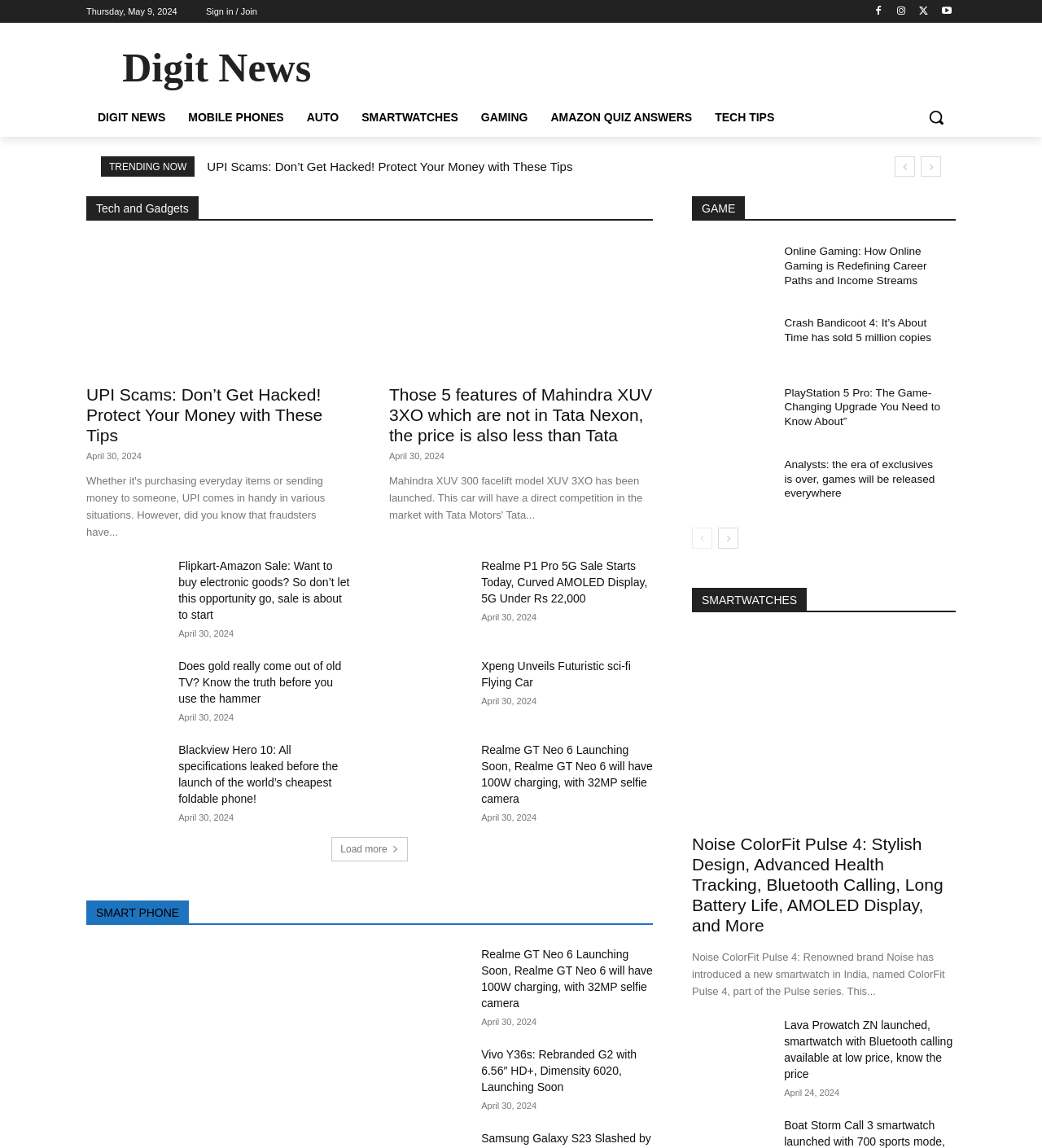What is the name of the car launched by Mahindra?
Please provide a comprehensive answer based on the visual information in the image.

I found the news article about the car launch by Mahindra. The article mentions that Mahindra has launched a new car called XUV 3XO, which is priced at Rs 7.49 lakh.